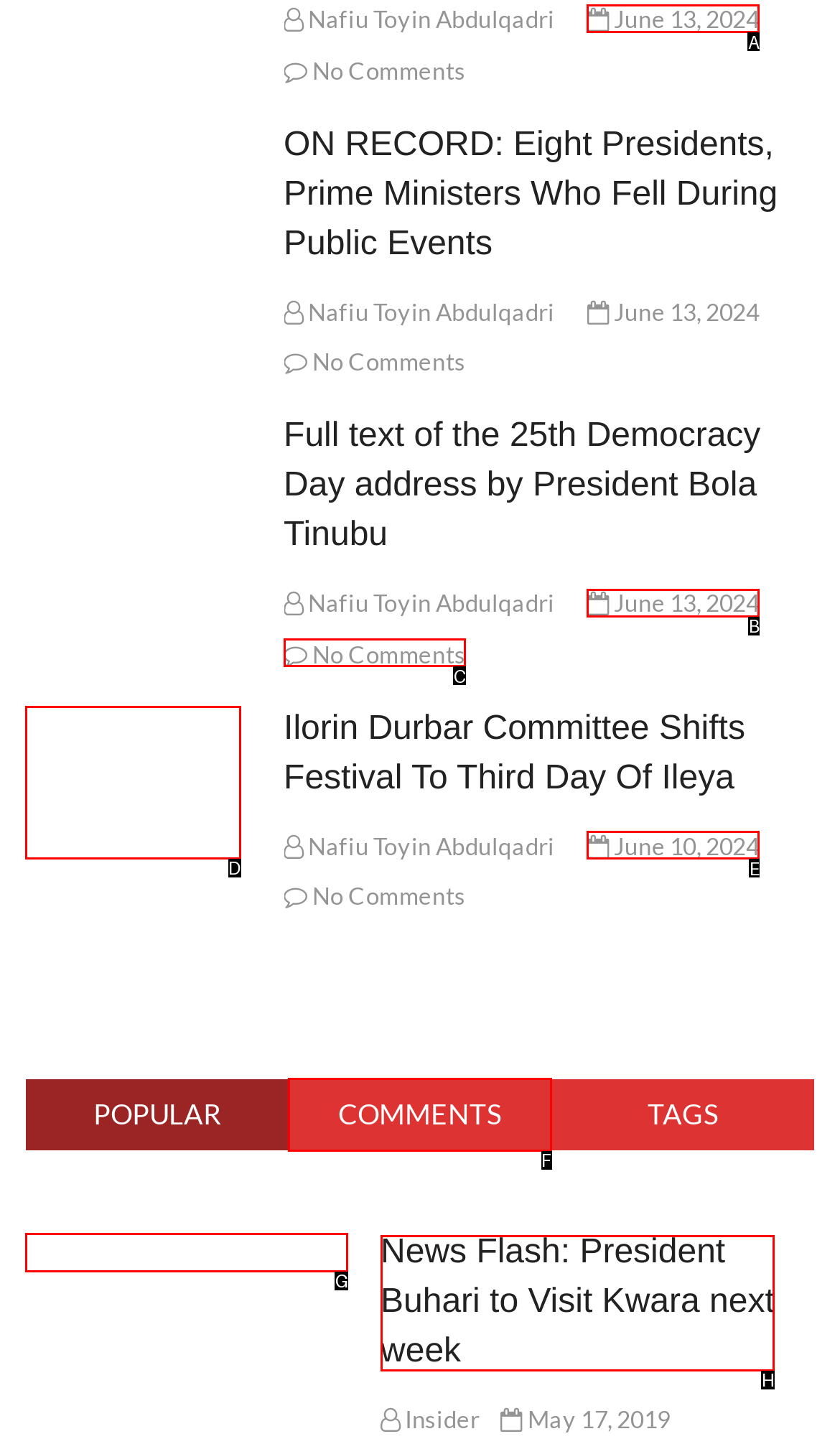From the choices provided, which HTML element best fits the description: alt="Blogging Explorer"? Answer with the appropriate letter.

None